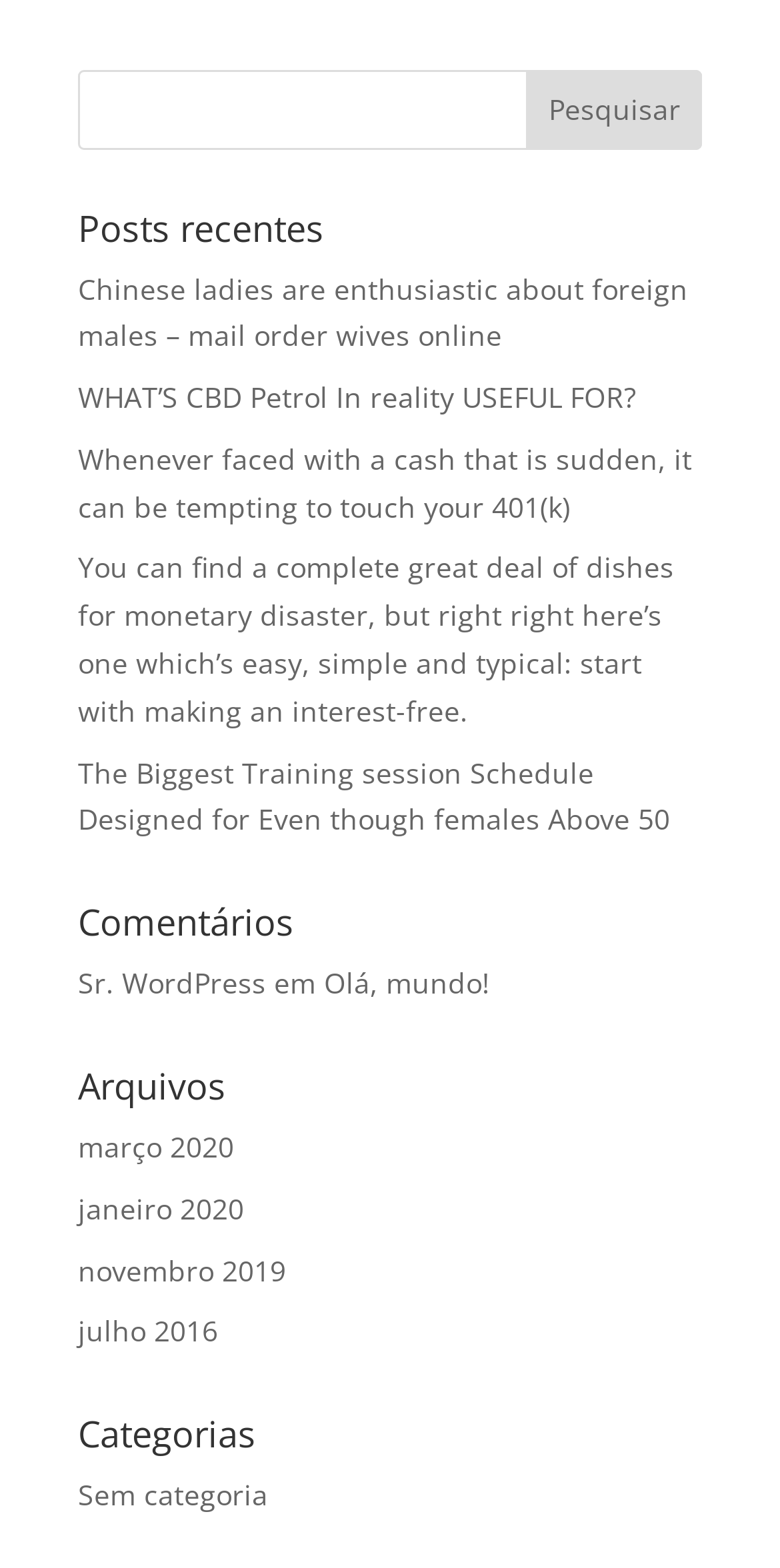Please locate the bounding box coordinates of the region I need to click to follow this instruction: "read 'Chinese ladies are enthusiastic about foreign males – mail order wives online'".

[0.1, 0.171, 0.882, 0.226]